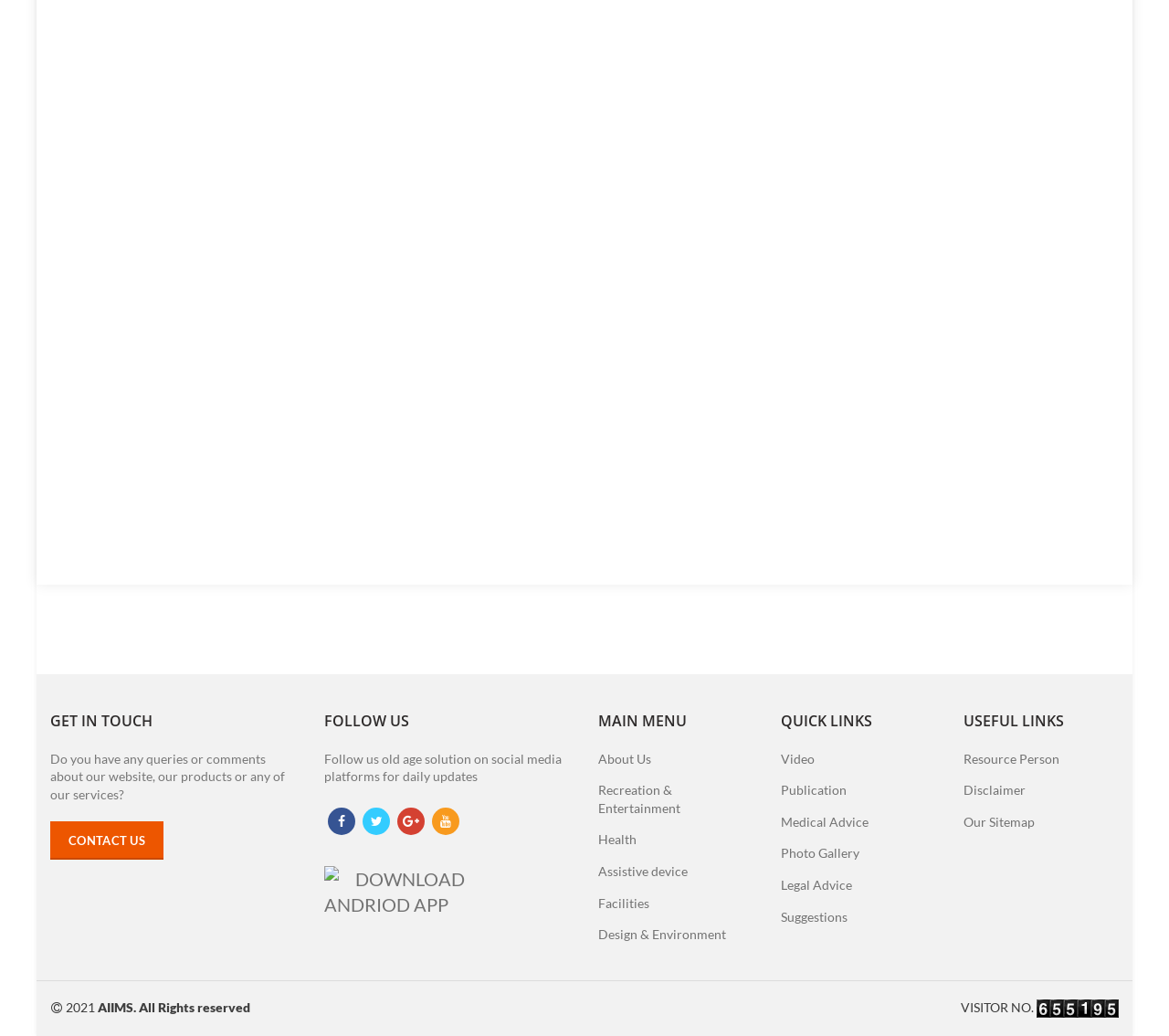Bounding box coordinates are specified in the format (top-left x, top-left y, bottom-right x, bottom-right y). All values are floating point numbers bounded between 0 and 1. Please provide the bounding box coordinate of the region this sentence describes: Resource Person

[0.824, 0.724, 0.906, 0.739]